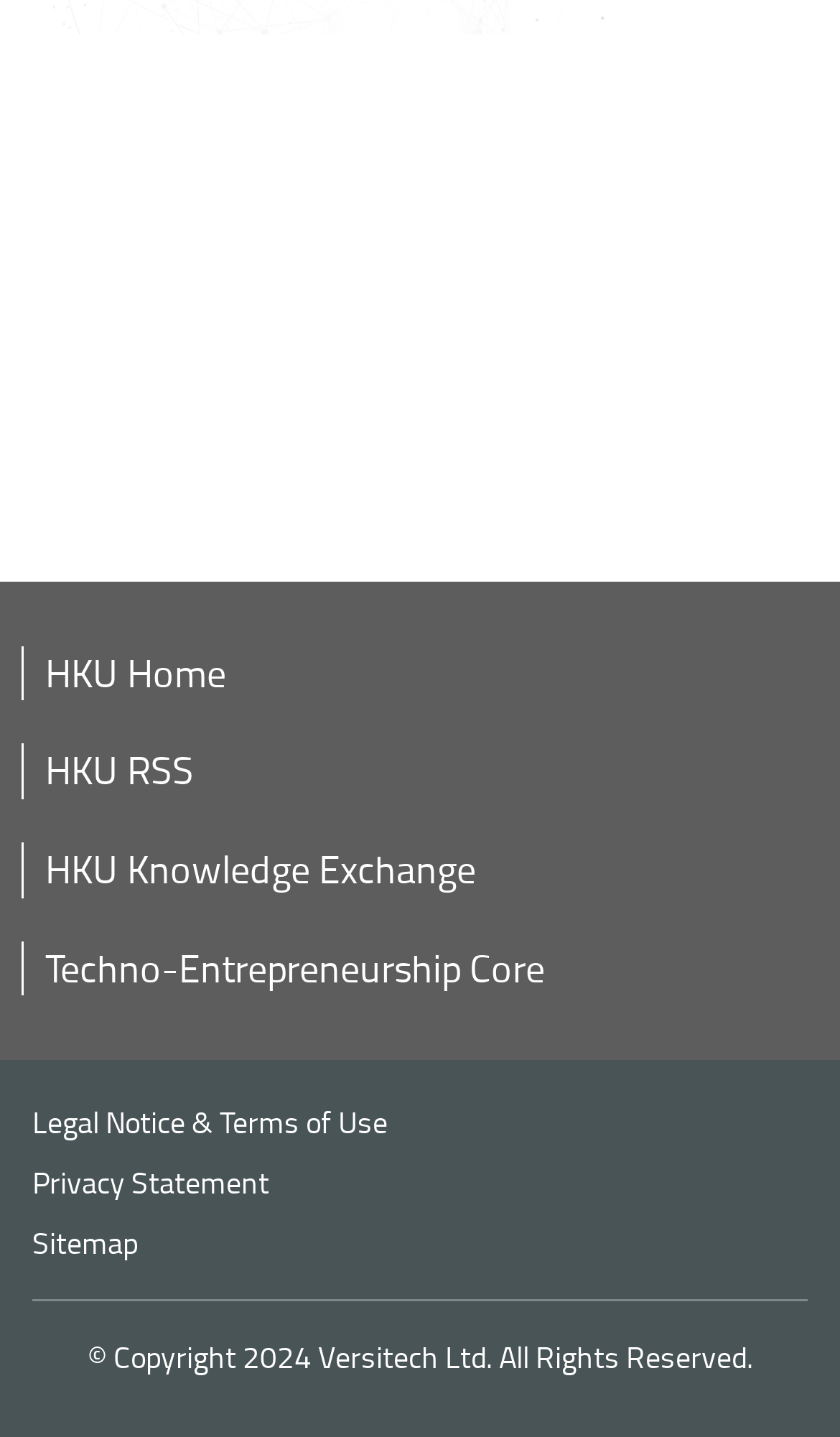Provide the bounding box coordinates for the area that should be clicked to complete the instruction: "Go to Aimy Sitemap".

None